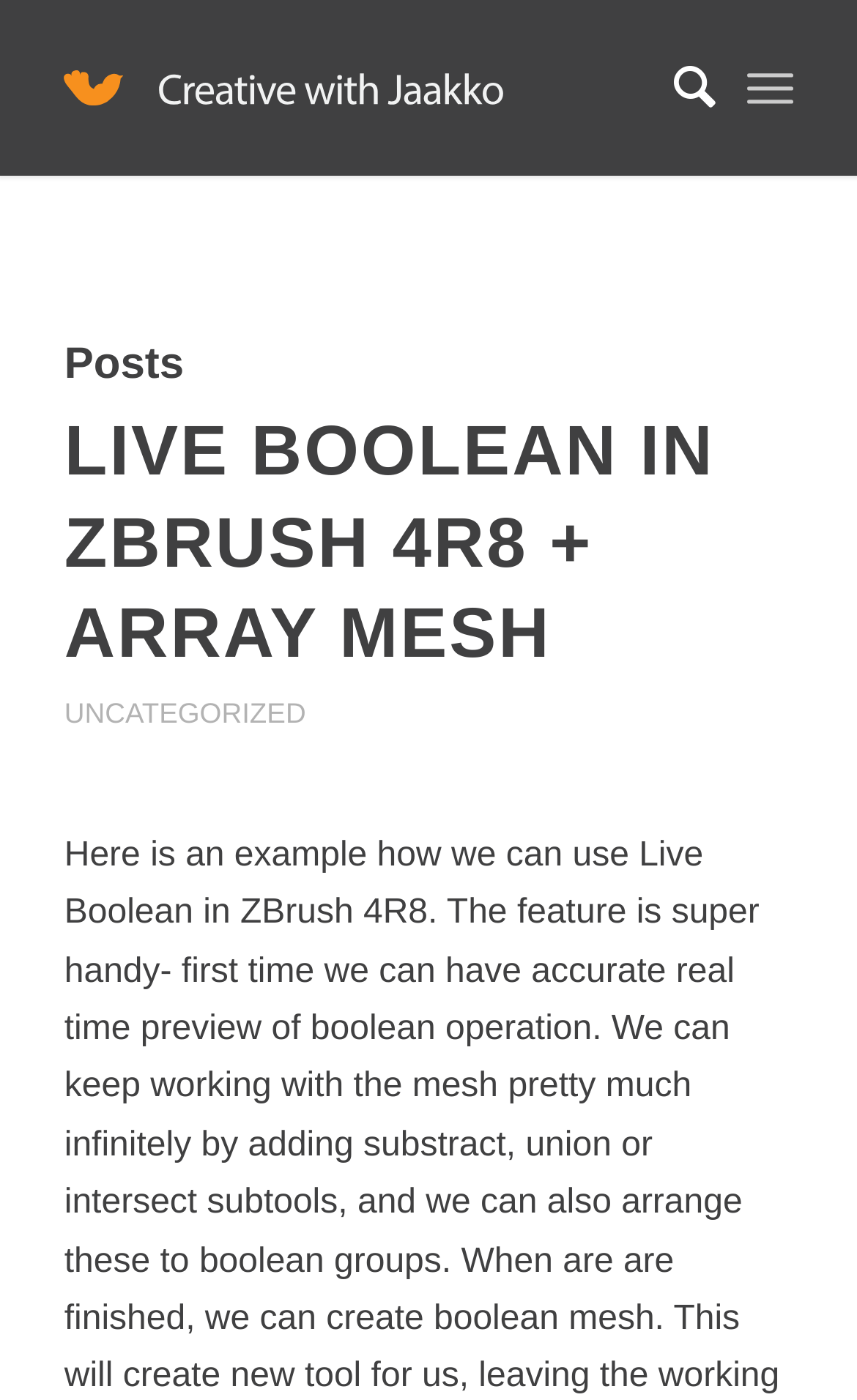Provide a one-word or short-phrase answer to the question:
How many images are on the webpage?

1